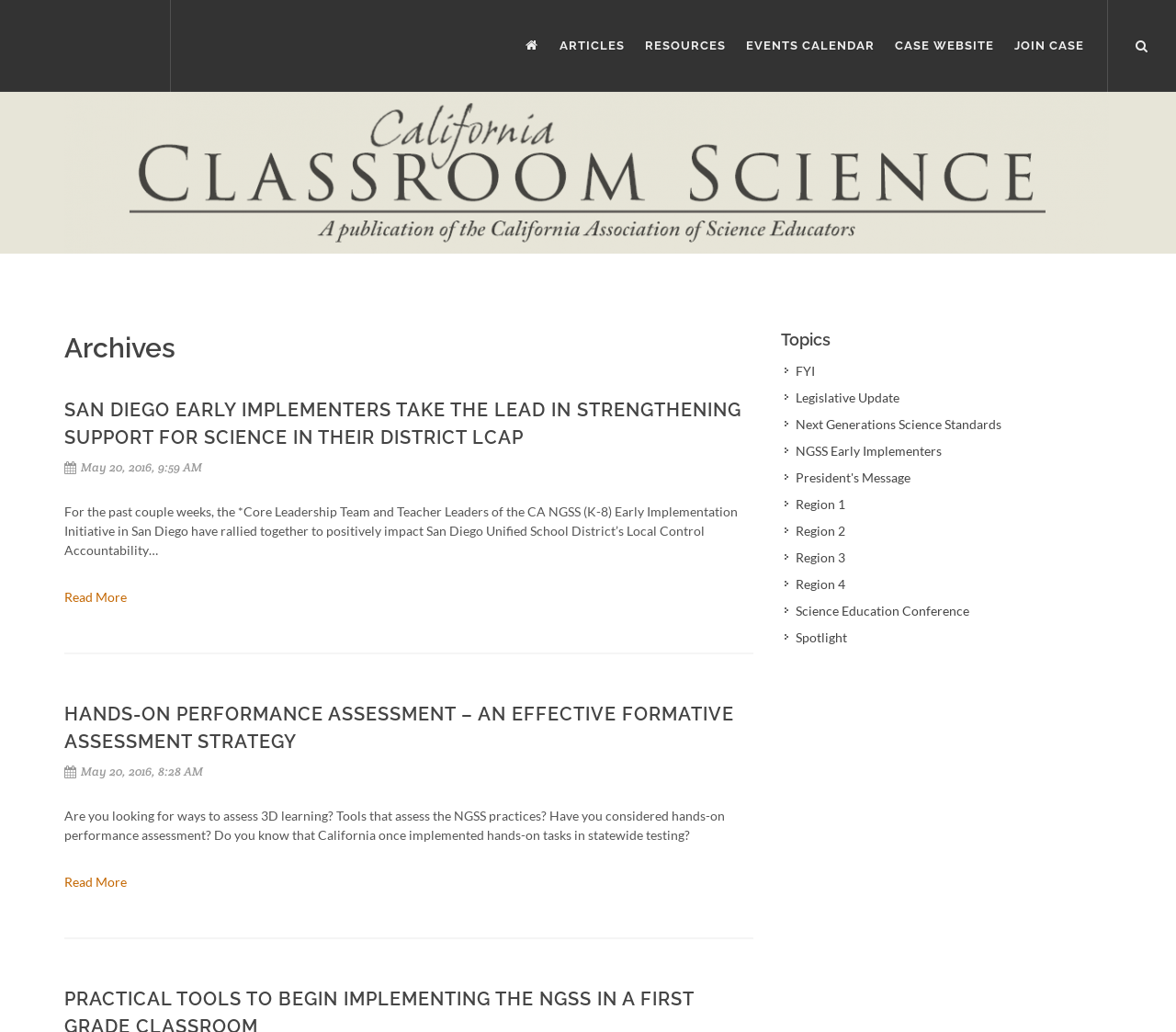Using the format (top-left x, top-left y, bottom-right x, bottom-right y), and given the element description, identify the bounding box coordinates within the screenshot: name="query" placeholder="Search Website"

[0.012, 0.0, 0.988, 0.09]